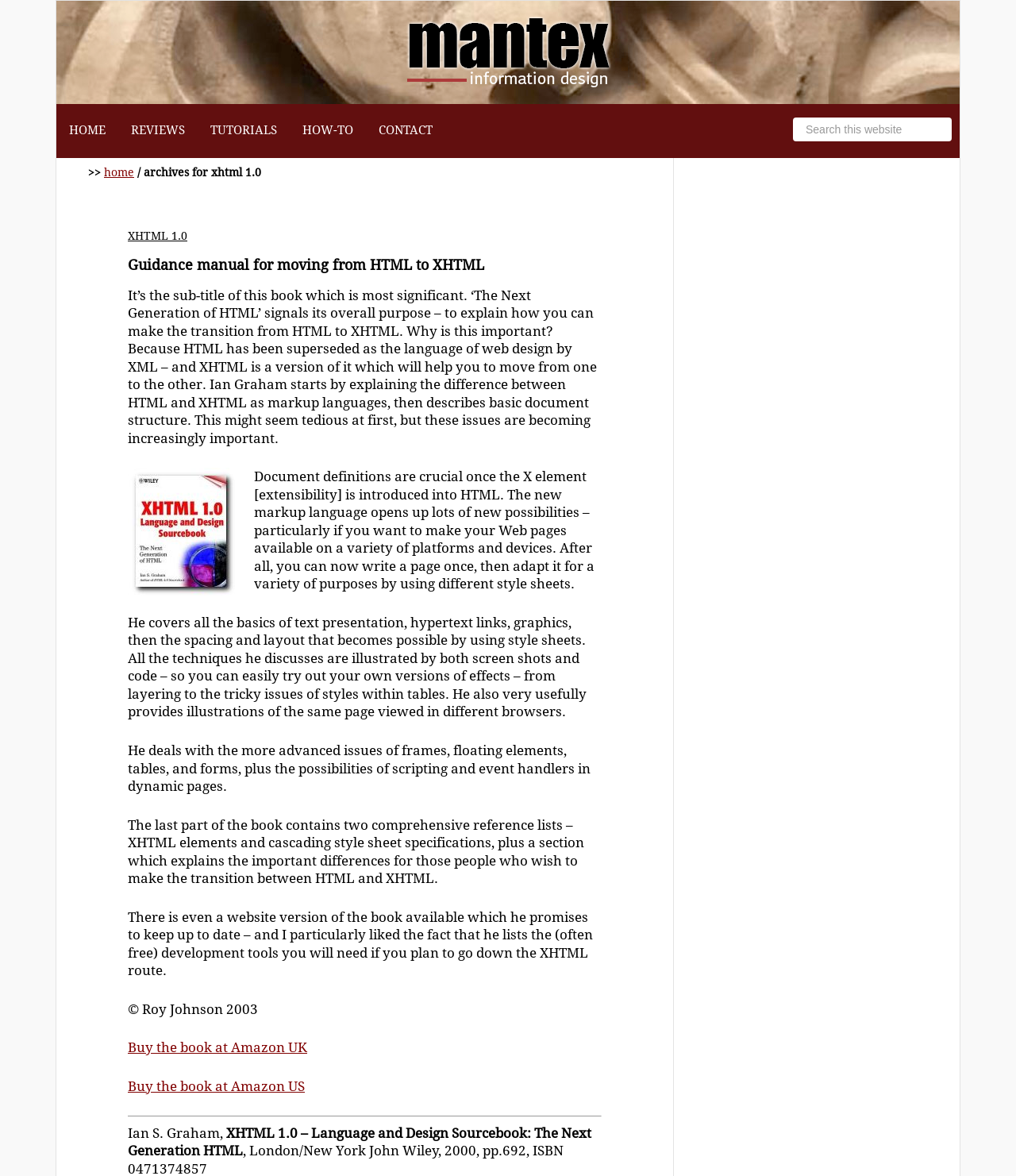Identify the bounding box coordinates for the region to click in order to carry out this instruction: "Read XHTML 1.0 guidance manual". Provide the coordinates using four float numbers between 0 and 1, formatted as [left, top, right, bottom].

[0.126, 0.186, 0.592, 0.207]